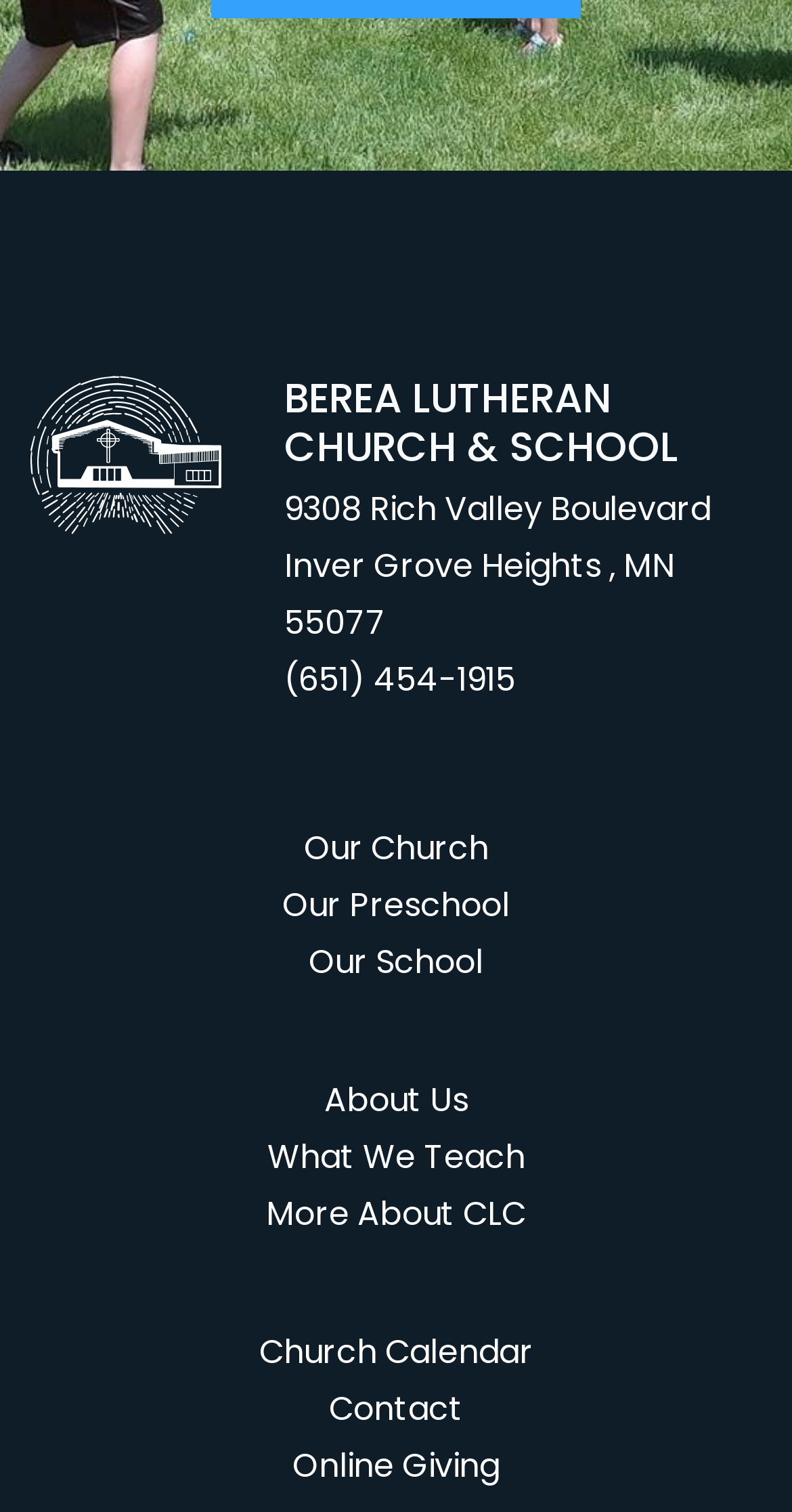Provide the bounding box coordinates for the UI element that is described by this text: "Contact". The coordinates should be in the form of four float numbers between 0 and 1: [left, top, right, bottom].

[0.415, 0.917, 0.585, 0.947]